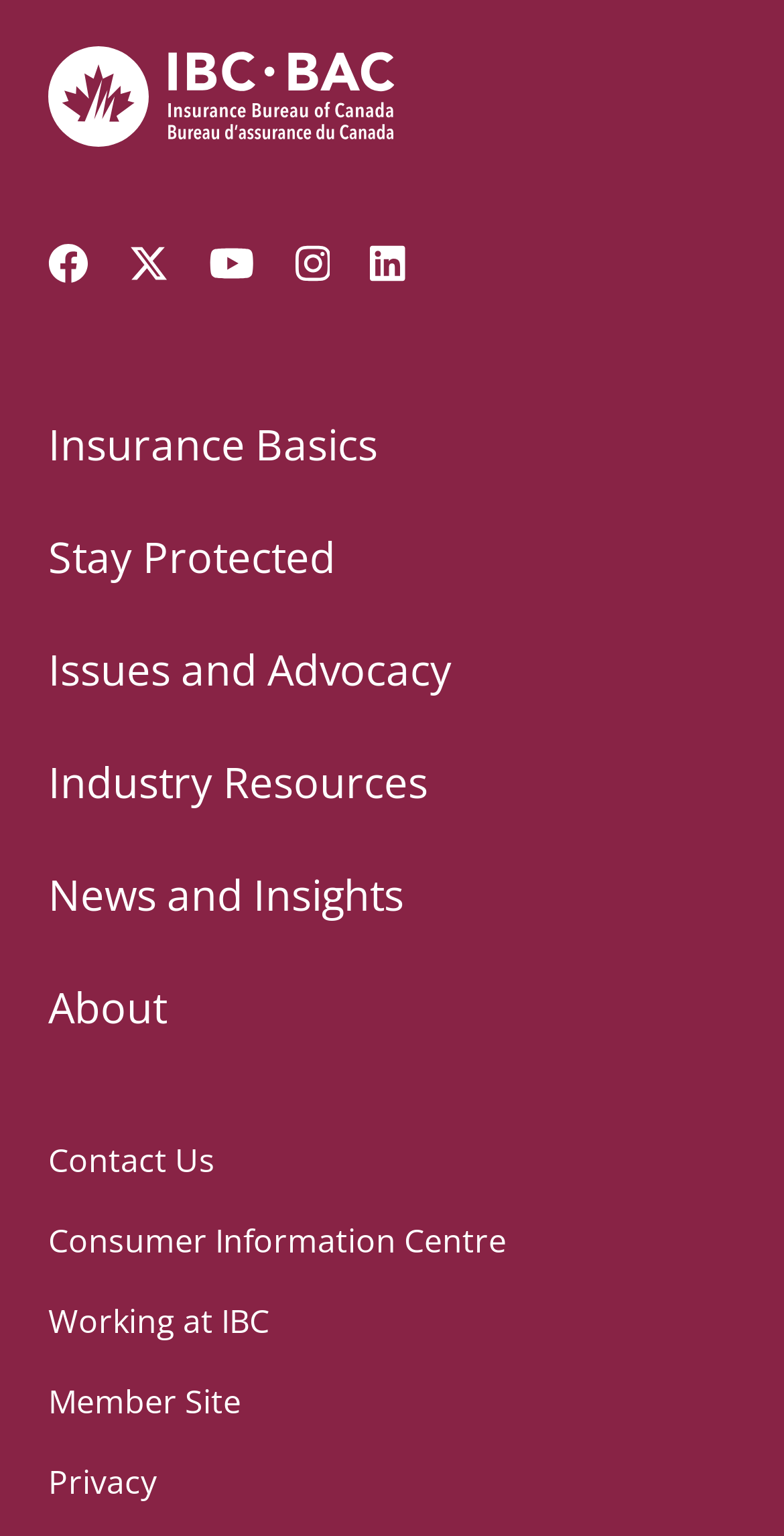What is the last link on the webpage?
Answer the question with a detailed explanation, including all necessary information.

The last link on the webpage is 'Privacy', which is located at the bottom of the page, indicating that it is a separate section or policy related to the website's privacy practices.